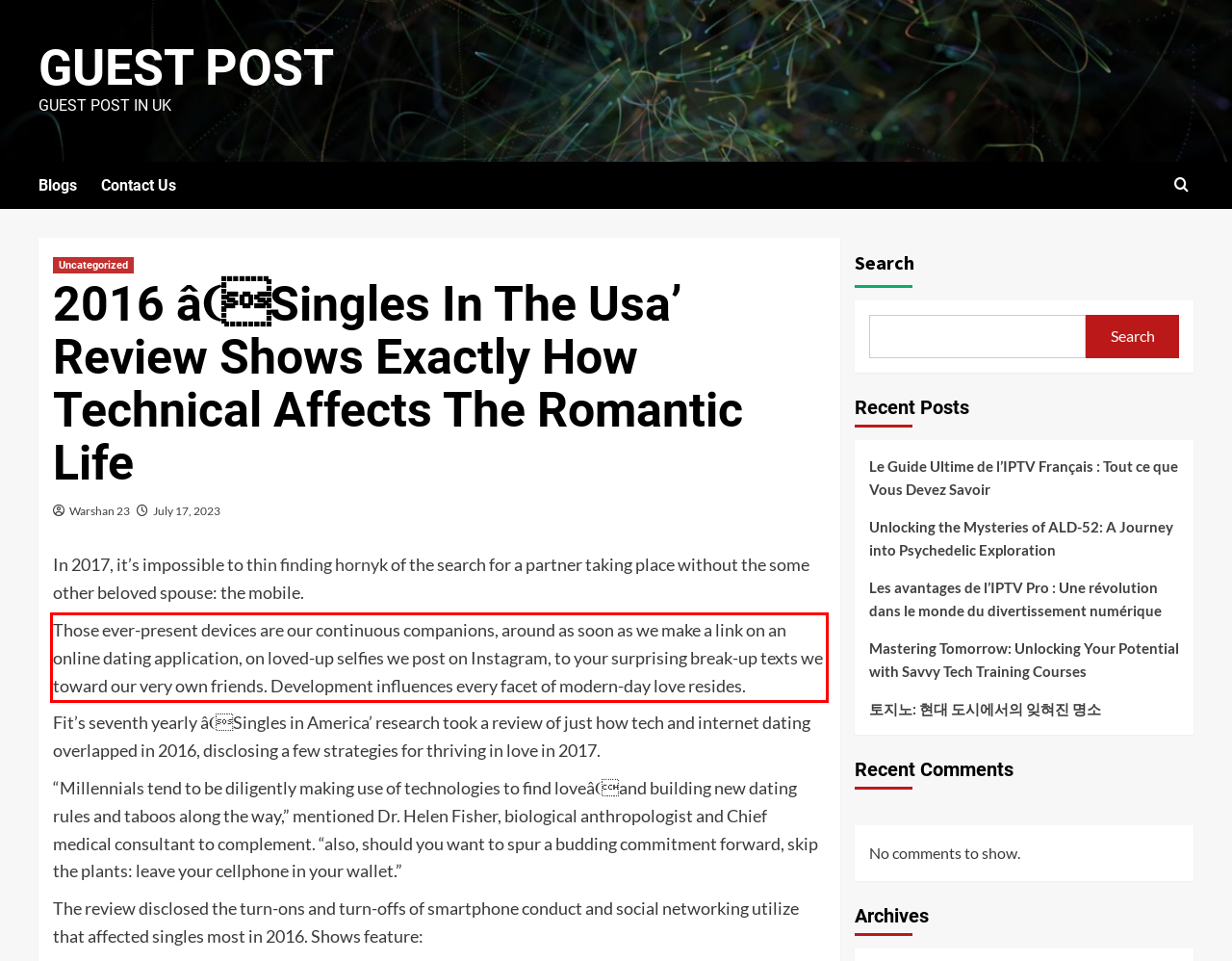View the screenshot of the webpage and identify the UI element surrounded by a red bounding box. Extract the text contained within this red bounding box.

Those ever-present devices are our continuous companions, around as soon as we make a link on an online dating application, on loved-up selfies we post on Instagram, to your surprising break-up texts we toward our very own friends. Development influences every facet of modern-day love resides.